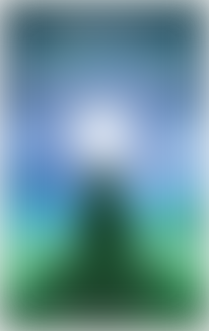What is the purpose of the radiant light source?
Utilize the image to construct a detailed and well-explained answer.

According to the caption, the radiant light source adds a touch of brightness, creating a harmonious focal point that draws the viewer's eye, suggesting that its purpose is to attract attention and create a sense of balance.